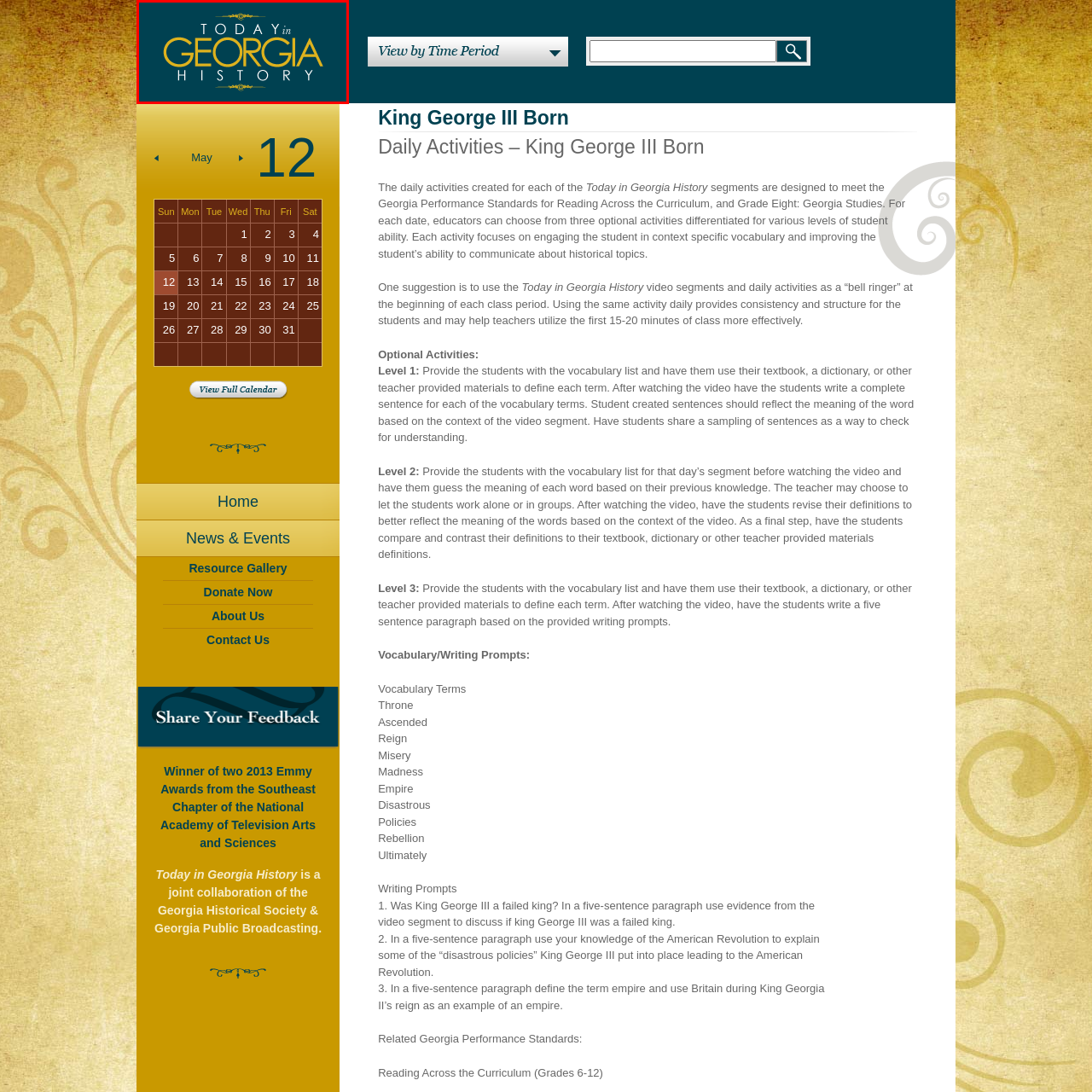What style is the logo's text designed in?
Analyze the image highlighted by the red bounding box and give a detailed response to the question using the information from the image.

The caption describes the logo's text as having a 'modern aesthetic', which suggests that the text is designed in a contemporary and sleek style.